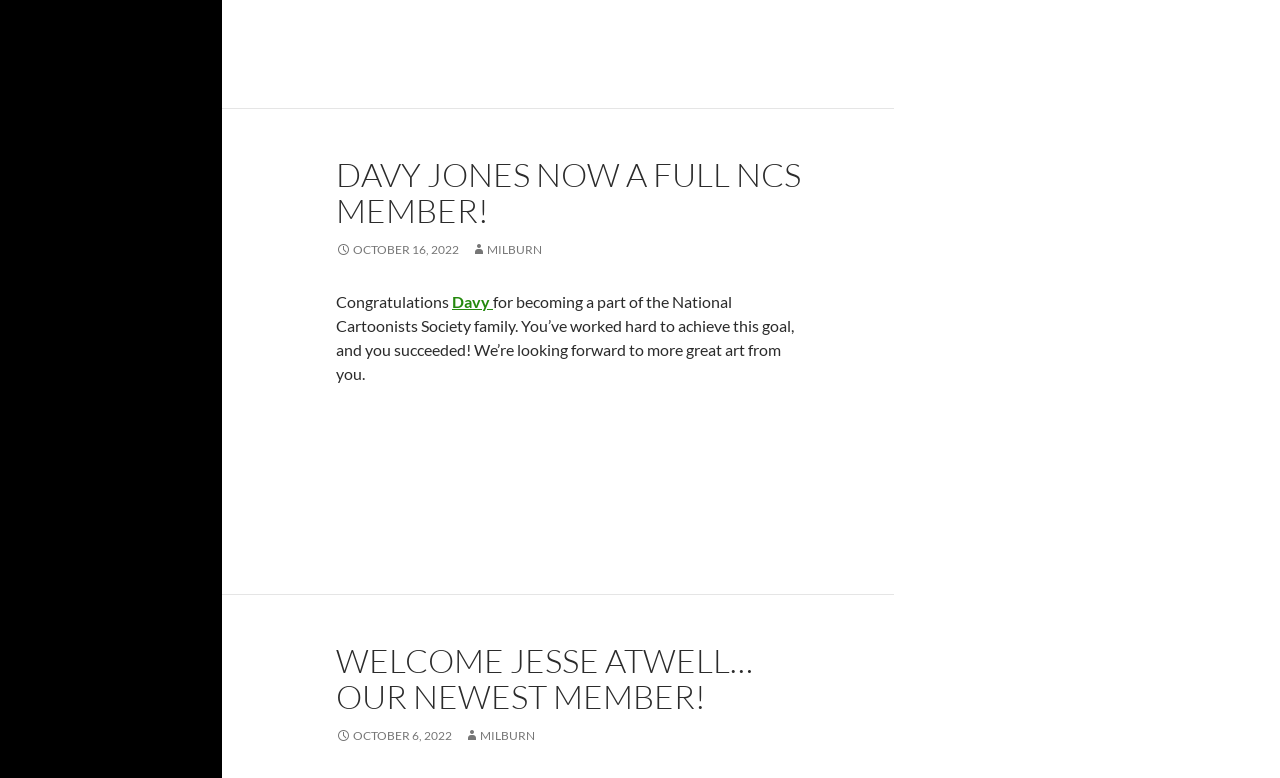Answer in one word or a short phrase: 
How many figures are present on this webpage?

1